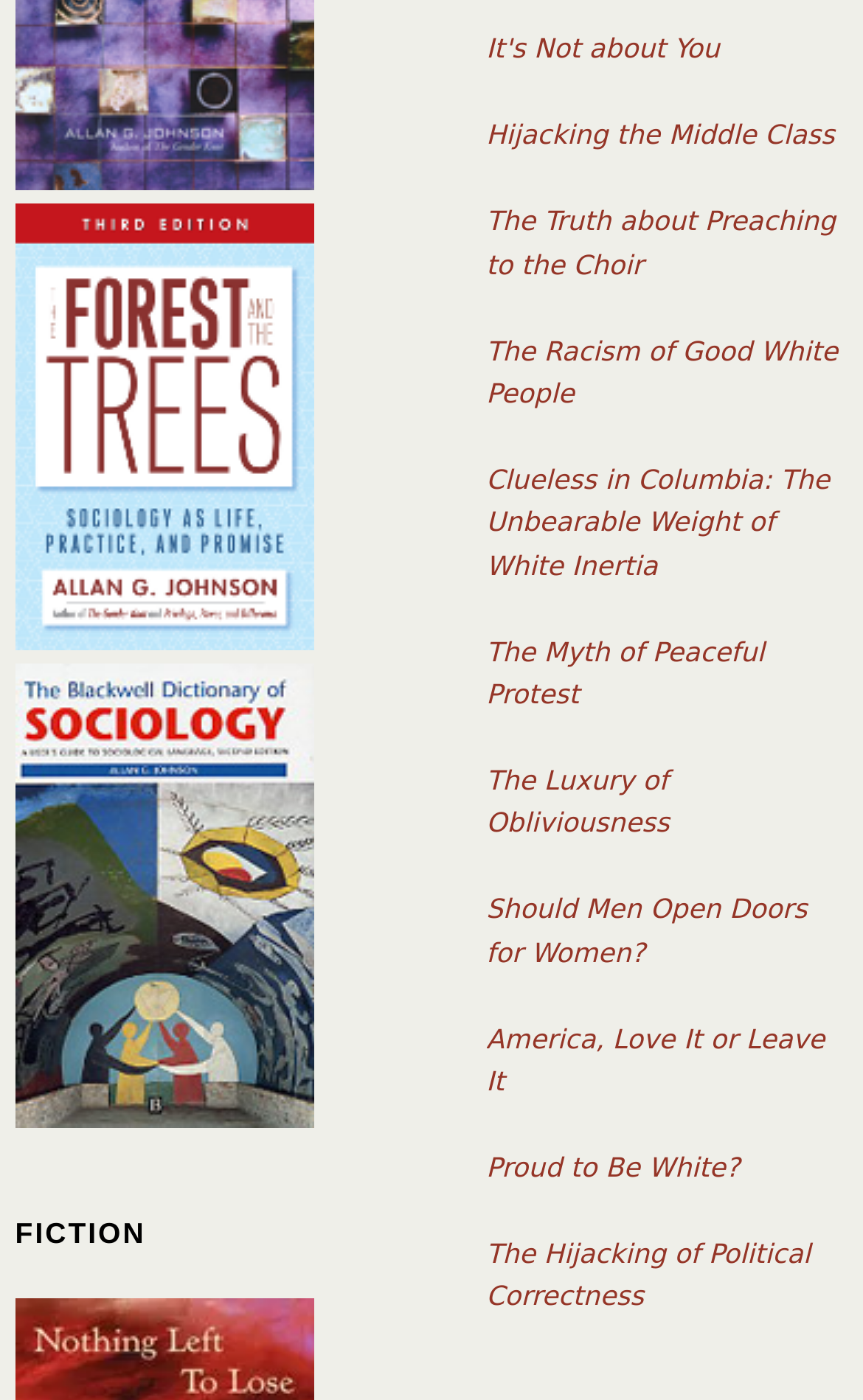Identify the bounding box coordinates of the element that should be clicked to fulfill this task: "Read the 'The Racism of Good White People' article". The coordinates should be provided as four float numbers between 0 and 1, i.e., [left, top, right, bottom].

[0.563, 0.239, 0.971, 0.292]